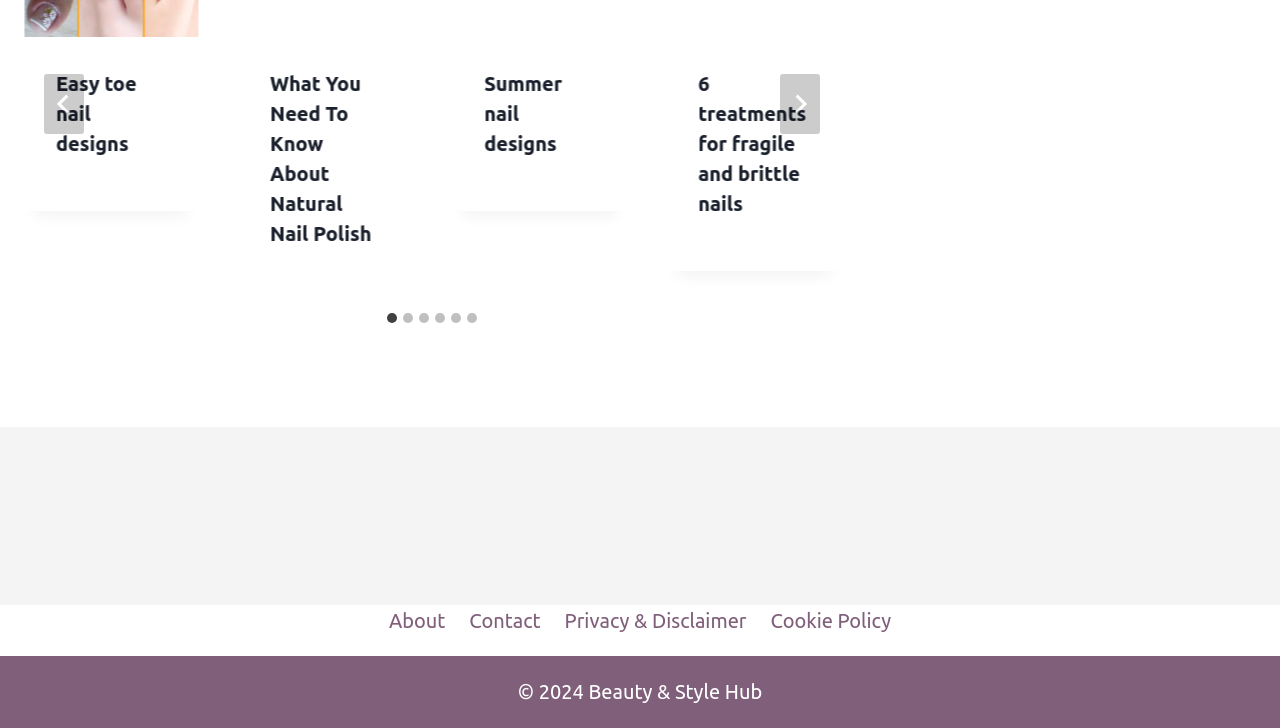Show the bounding box coordinates of the element that should be clicked to complete the task: "Click on PRP".

None